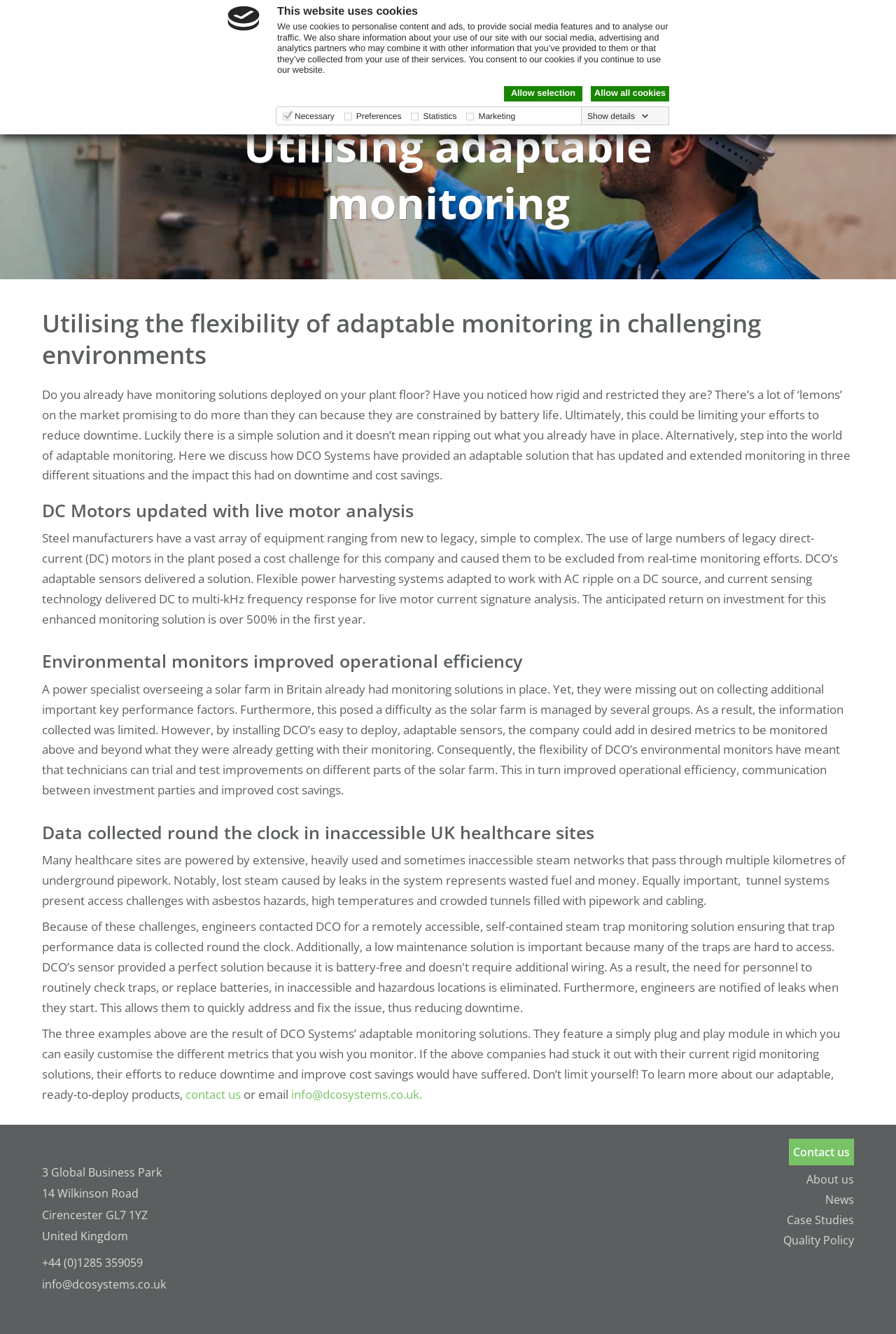Find the bounding box coordinates of the element to click in order to complete this instruction: "Click the 'Allow selection' link". The bounding box coordinates must be four float numbers between 0 and 1, denoted as [left, top, right, bottom].

[0.562, 0.065, 0.65, 0.076]